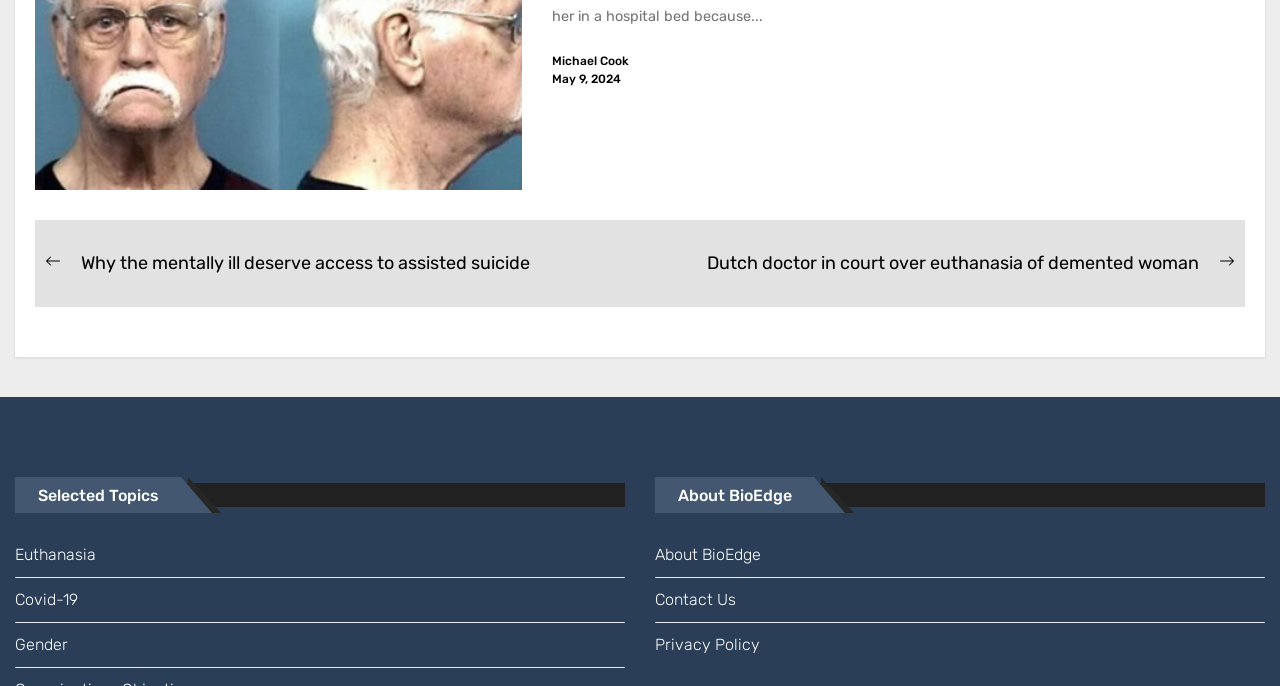Determine the bounding box coordinates for the area that should be clicked to carry out the following instruction: "View next post".

[0.552, 0.365, 0.965, 0.404]